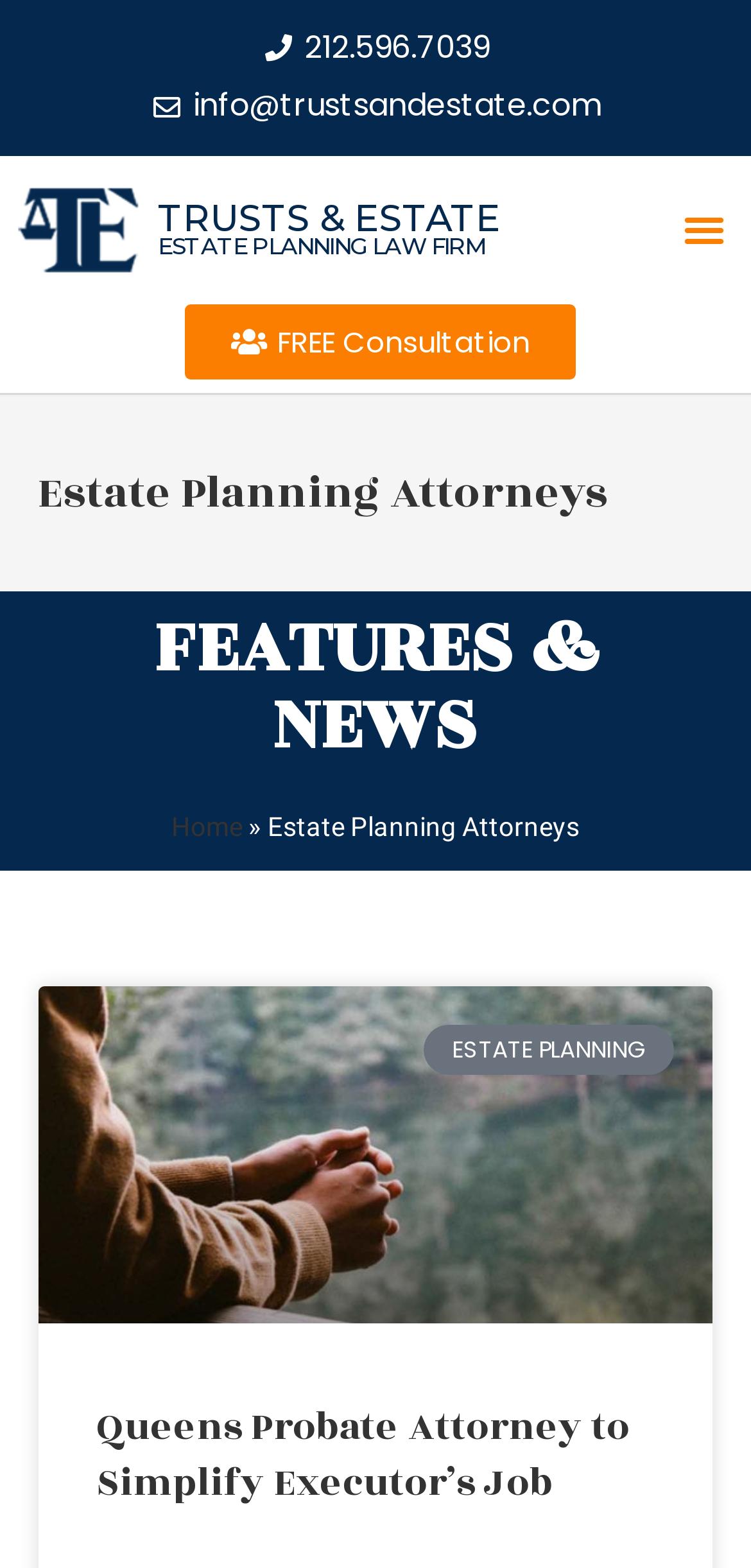Please locate the bounding box coordinates of the element's region that needs to be clicked to follow the instruction: "Call the phone number". The bounding box coordinates should be provided as four float numbers between 0 and 1, i.e., [left, top, right, bottom].

[0.348, 0.012, 0.652, 0.05]